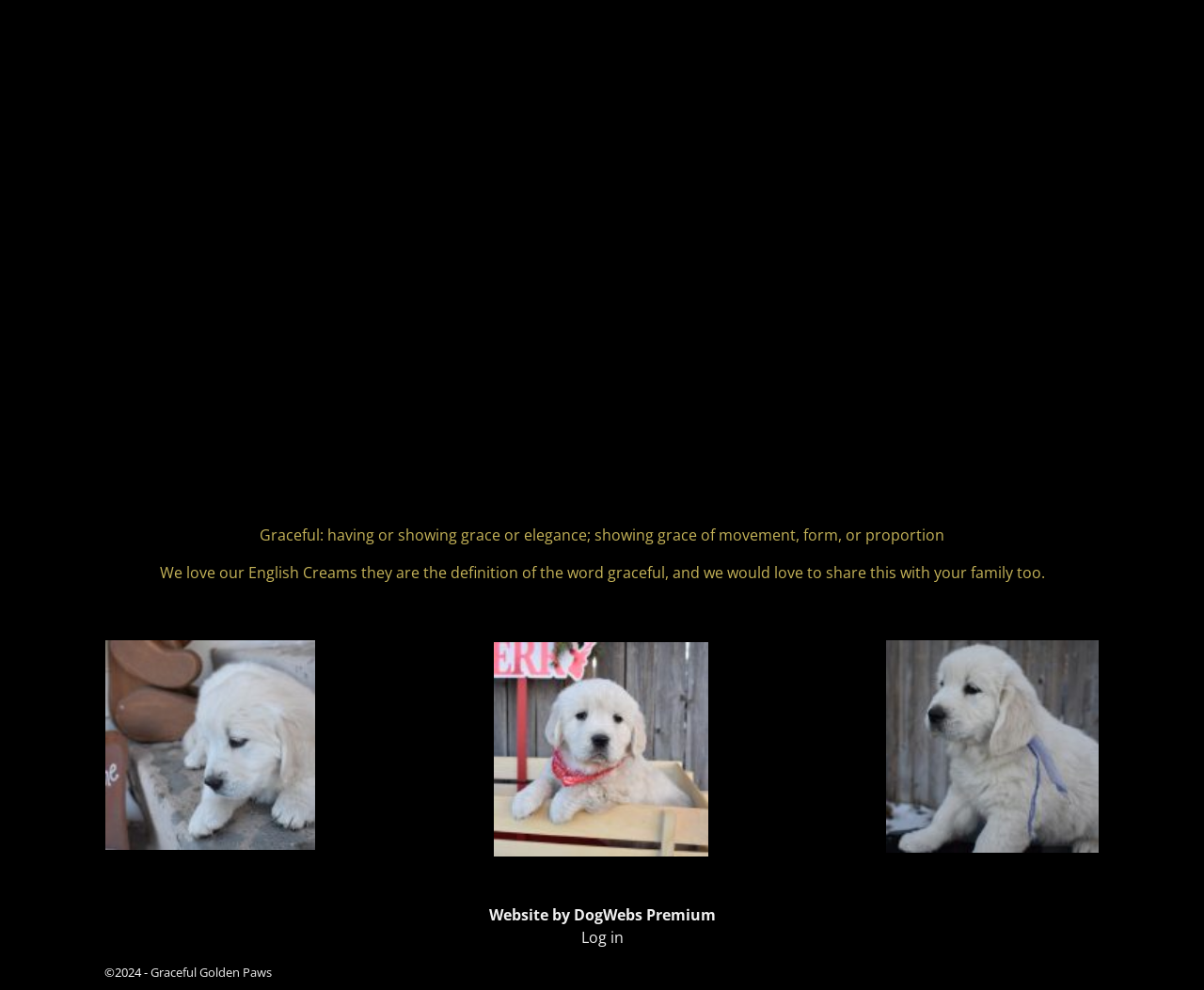Provide the bounding box coordinates of the HTML element described as: "Log in". The bounding box coordinates should be four float numbers between 0 and 1, i.e., [left, top, right, bottom].

[0.482, 0.937, 0.518, 0.958]